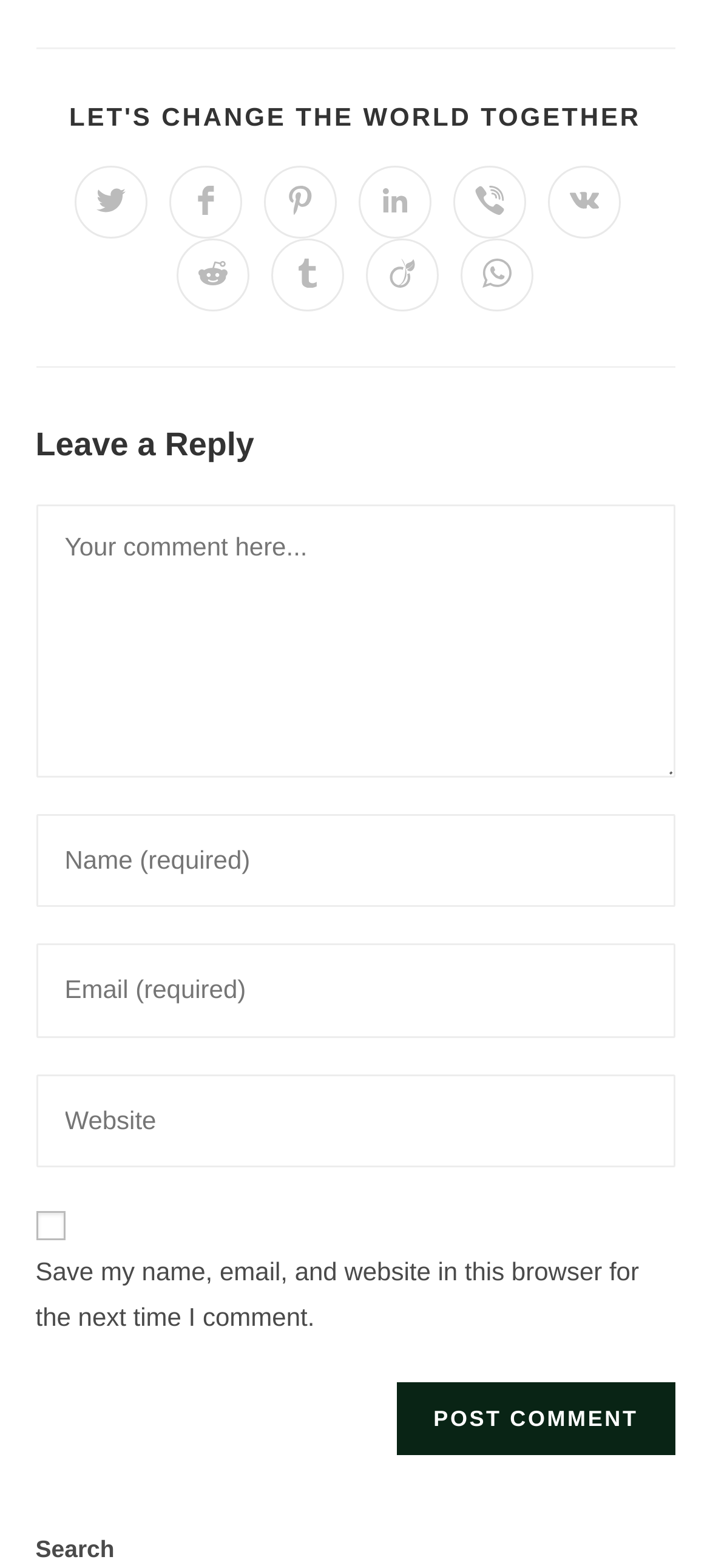What is the function of the checkbox?
Please analyze the image and answer the question with as much detail as possible.

The checkbox at the bottom of the comment section allows users to save their name, email, and website in the browser for the next time they comment, making it easier to leave a reply in the future.